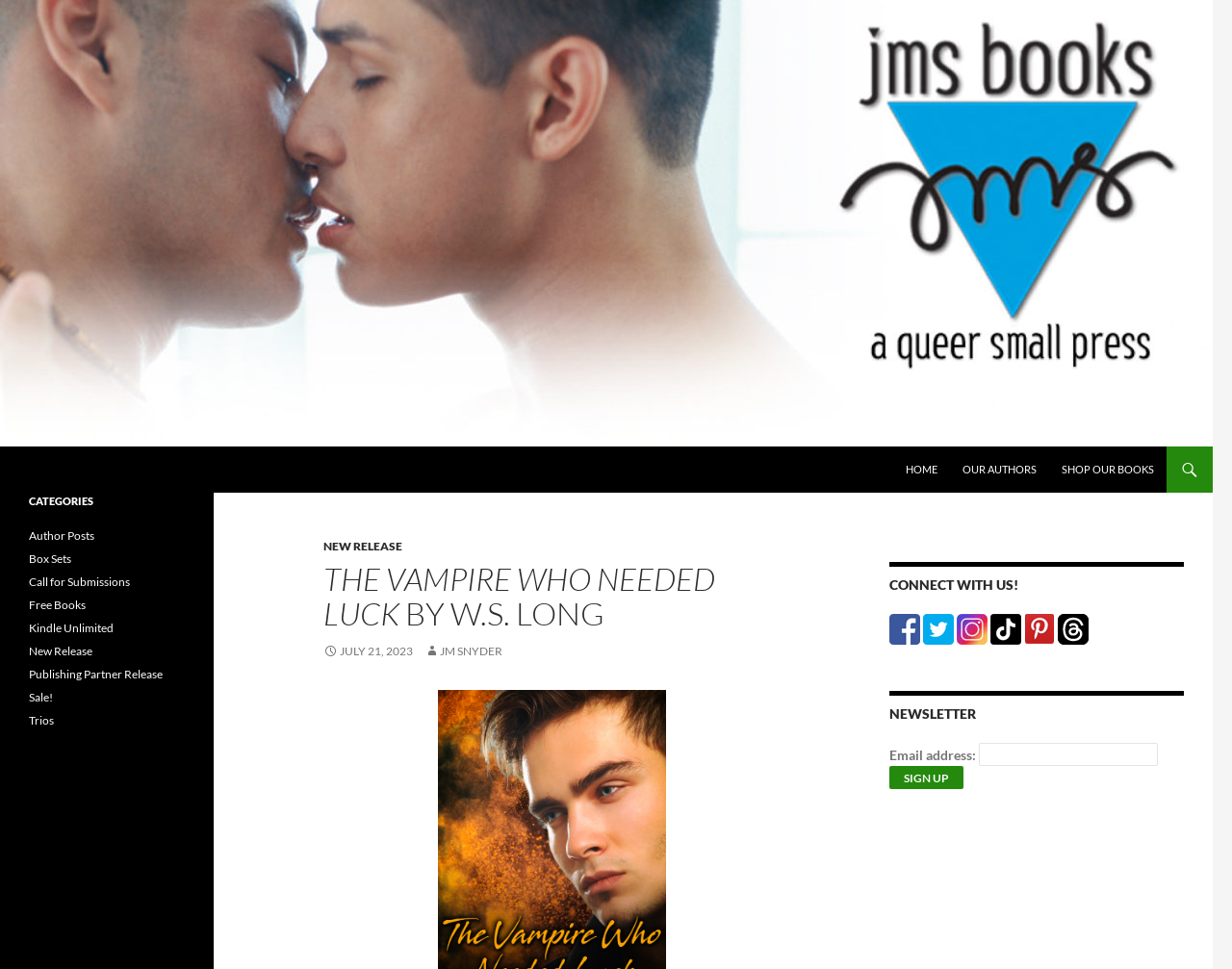What categories are available on the webpage?
Give a detailed and exhaustive answer to the question.

I found a navigation element with links to various categories, including Author Posts, Box Sets, Call for Submissions, Free Books, Kindle Unlimited, New Release, Publishing Partner Release, Sale!, and Trios, which suggests that the webpage has multiple categories available.